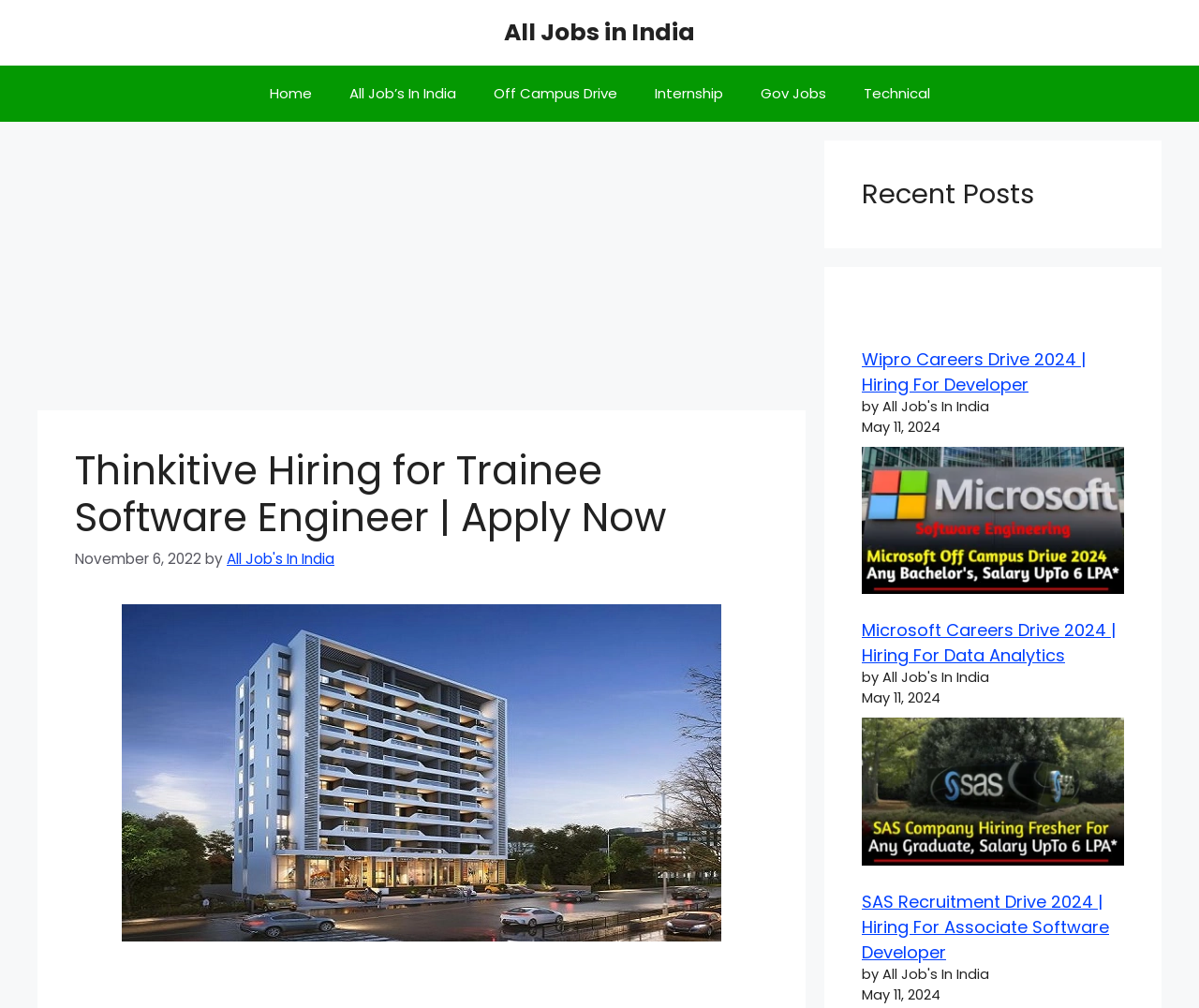Please give a succinct answer to the question in one word or phrase:
What is the date of the 'Thinkitive Hiring for Trainee Software Engineer' job posting?

November 6, 2022